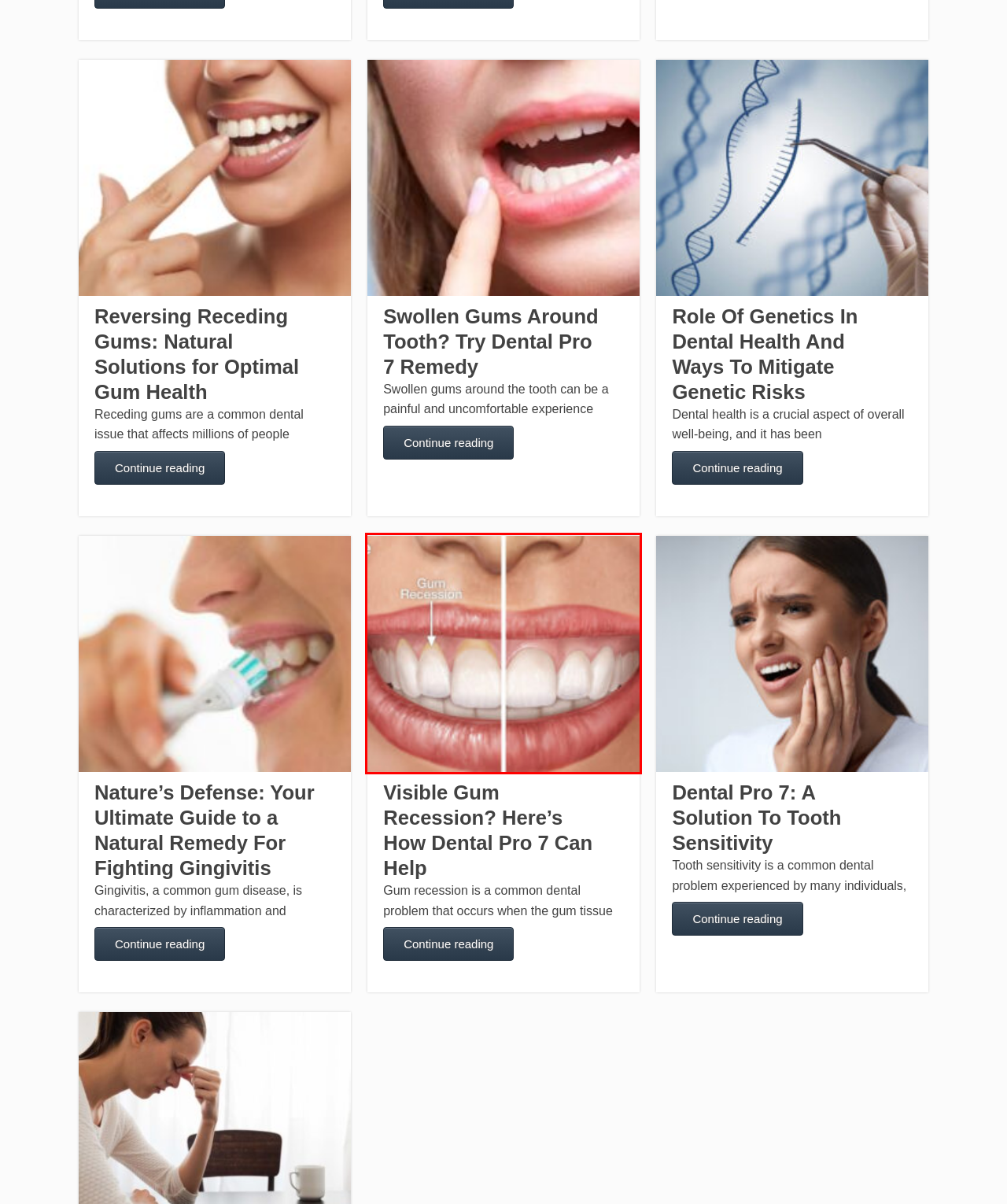You have a screenshot of a webpage with a red rectangle bounding box around an element. Identify the best matching webpage description for the new page that appears after clicking the element in the bounding box. The descriptions are:
A. Best Natural Remedy To Fight Gingivitis - Dental Pro 7
B. The Power of a Balanced Diet for Healthy Teeth and Gums Dental Pro 7
C. Unlock the Secrets: Reversing Receding Gums Naturally - Dental Pro 7
D. Decoding the Influence: Unraveling the Role of Genetics in Dental Health - Dental Pro 7
E. The Impact Of Stress On Oral Health And Ways To Manage Stress For Better Oral Health - Dental Pro 7
F. Dental Pro 7: A Solution To Tooth Sensitivity - Dental Pro 7
G. Visible Gum Recession? Here's How Dental Pro 7 Can Help - Dental Pro 7
H. Swollen Gums Around Tooth? Try Dental Pro 7 Remedy - Dental Pro 7

G